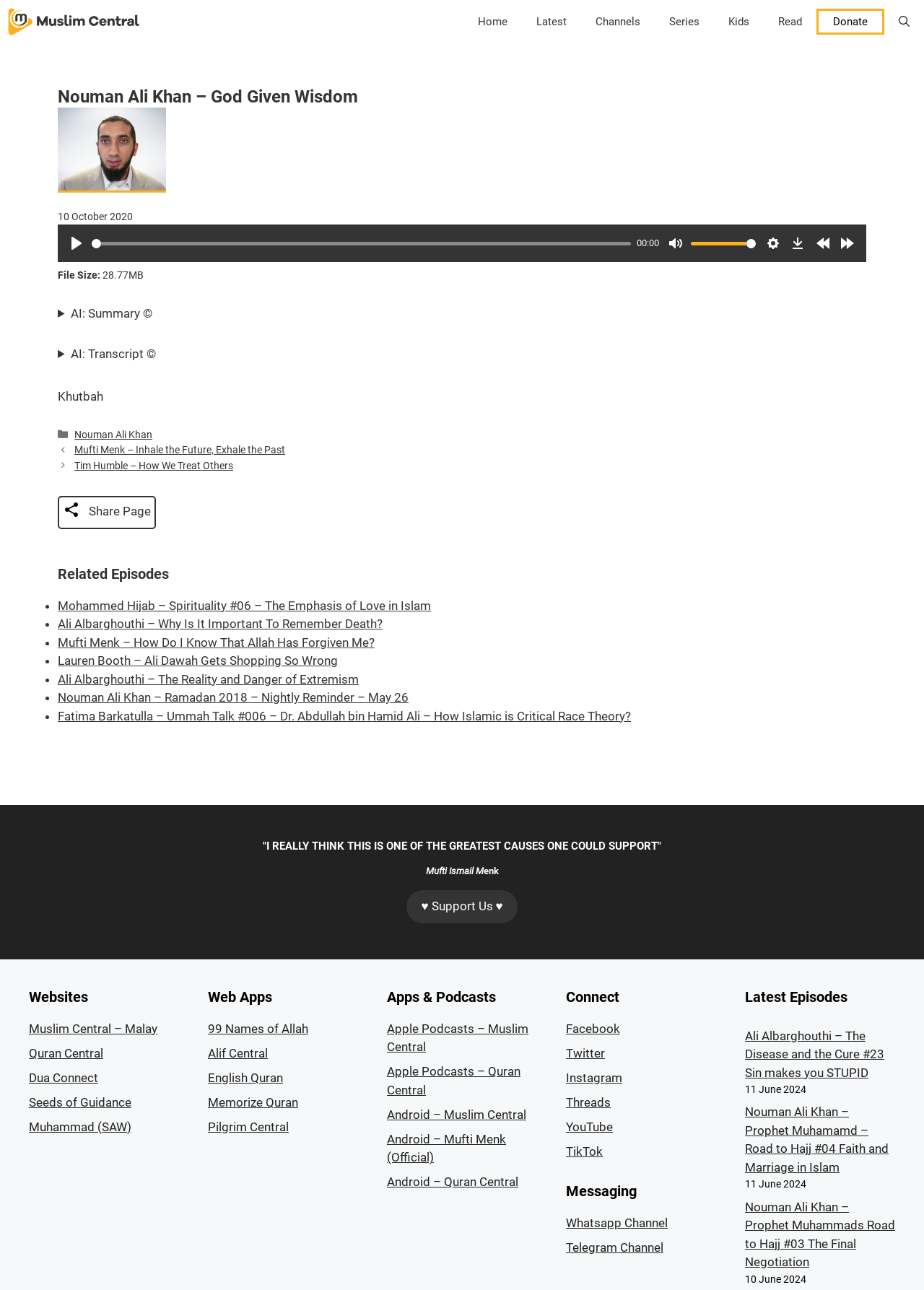Using a single word or phrase, answer the following question: 
How many related episodes are listed on the webpage?

5